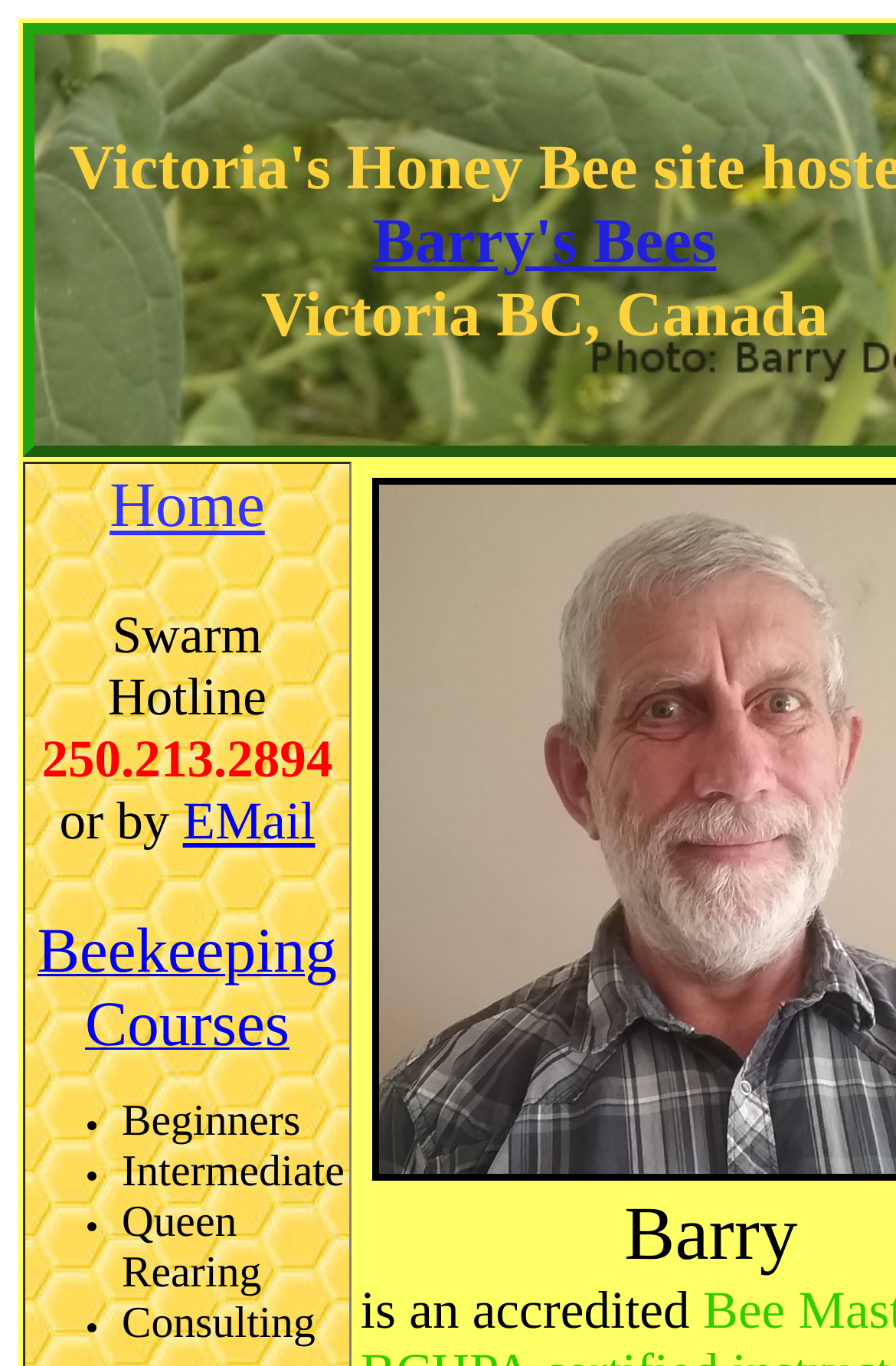Locate the bounding box of the UI element defined by this description: "Barry's Bees". The coordinates should be given as four float numbers between 0 and 1, formatted as [left, top, right, bottom].

[0.416, 0.149, 0.799, 0.201]